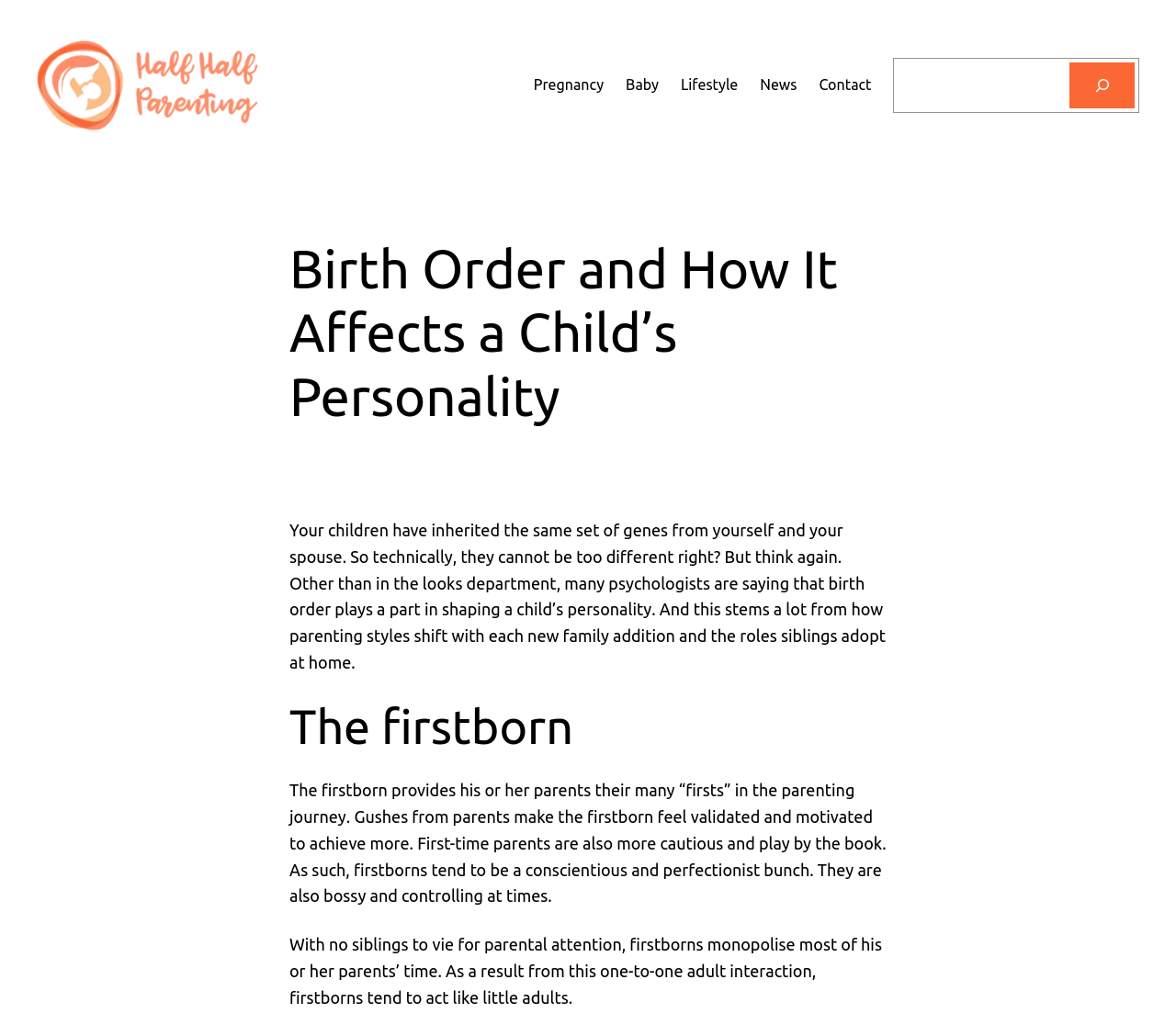Please identify the bounding box coordinates of the element's region that I should click in order to complete the following instruction: "visit halfhalfparenting.com". The bounding box coordinates consist of four float numbers between 0 and 1, i.e., [left, top, right, bottom].

[0.031, 0.039, 0.226, 0.126]